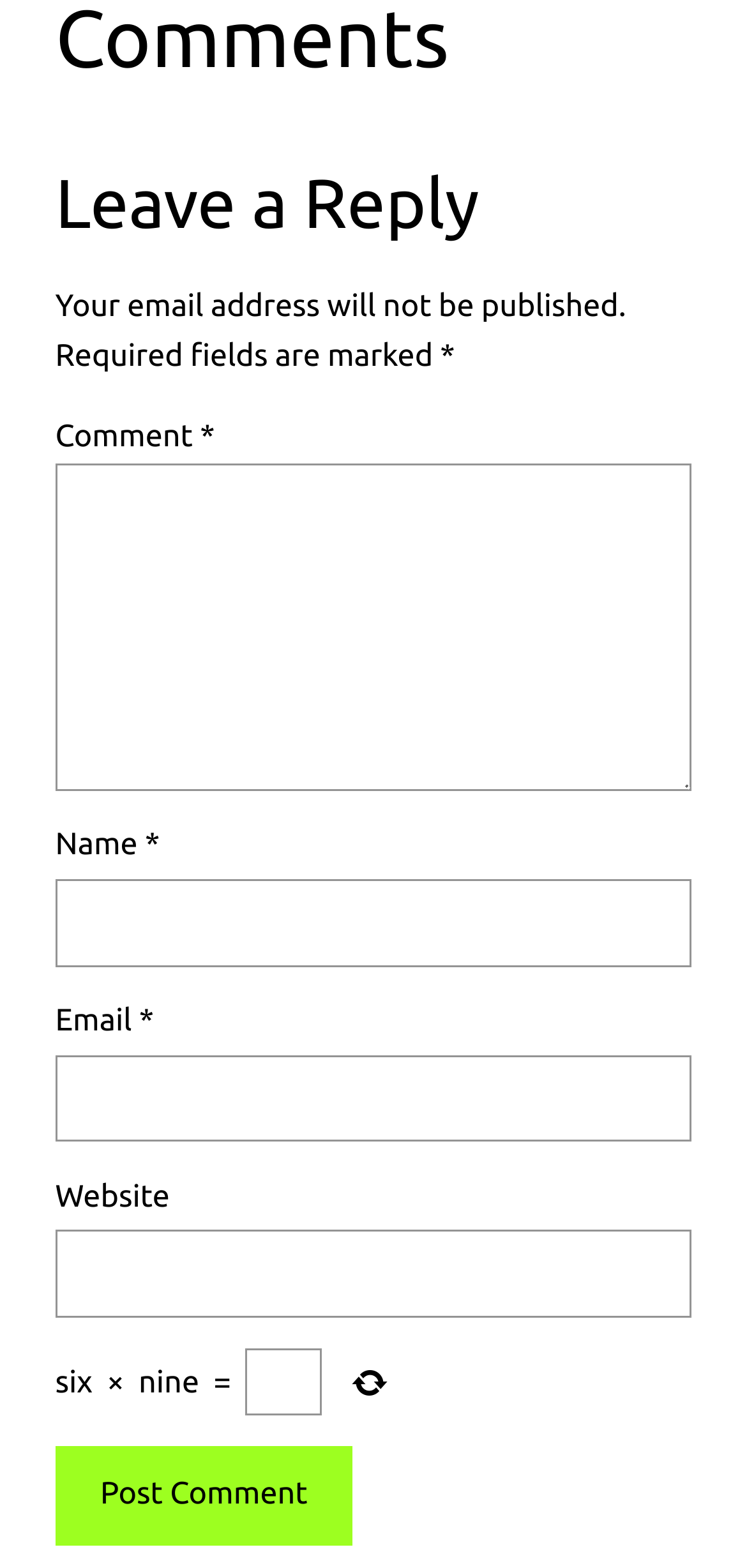What is the purpose of the captcha?
Relying on the image, give a concise answer in one word or a brief phrase.

Verify not a robot